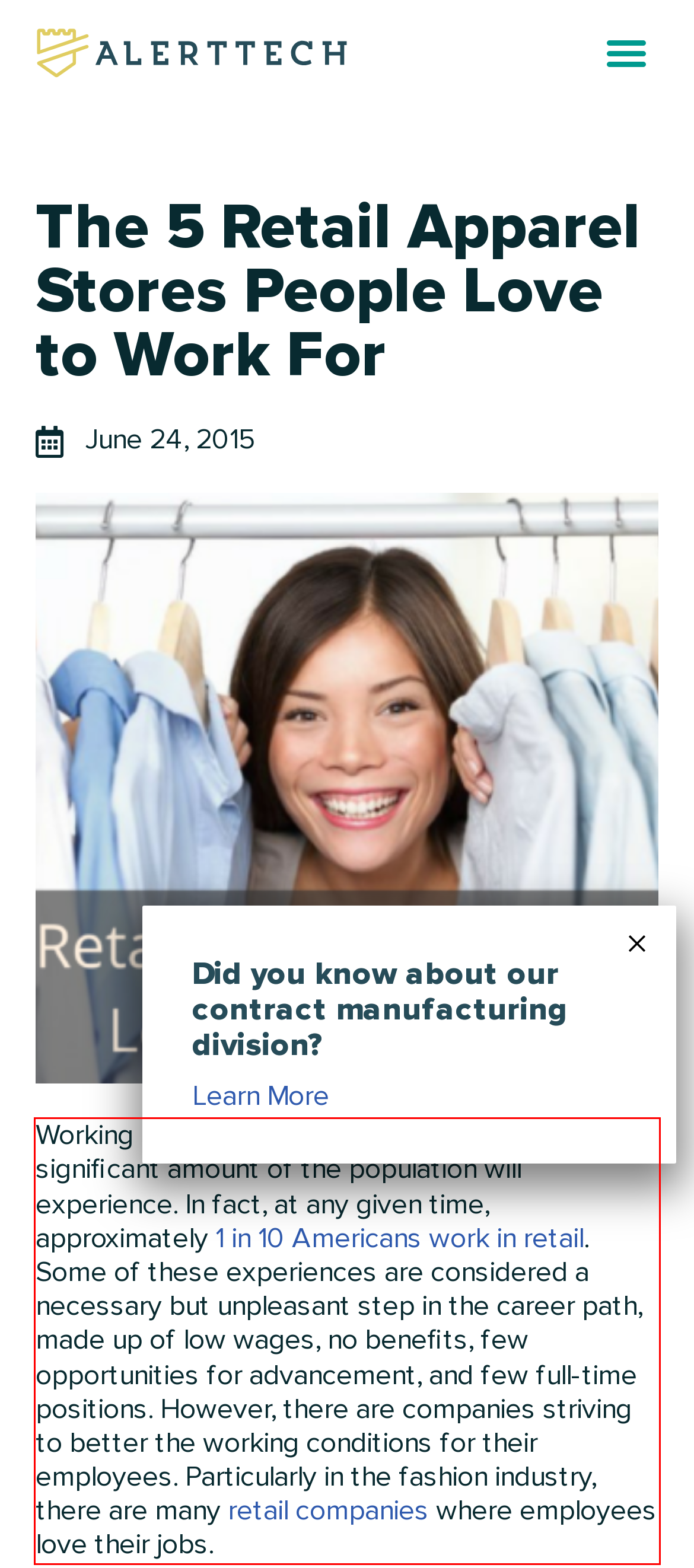Within the provided webpage screenshot, find the red rectangle bounding box and perform OCR to obtain the text content.

Working in the retail industry is something that a significant amount of the population will experience. In fact, at any given time, approximately 1 in 10 Americans work in retail. Some of these experiences are considered a necessary but unpleasant step in the career path, made up of low wages, no benefits, few opportunities for advancement, and few full-time positions. However, there are companies striving to better the working conditions for their employees. Particularly in the fashion industry, there are many retail companies where employees love their jobs.